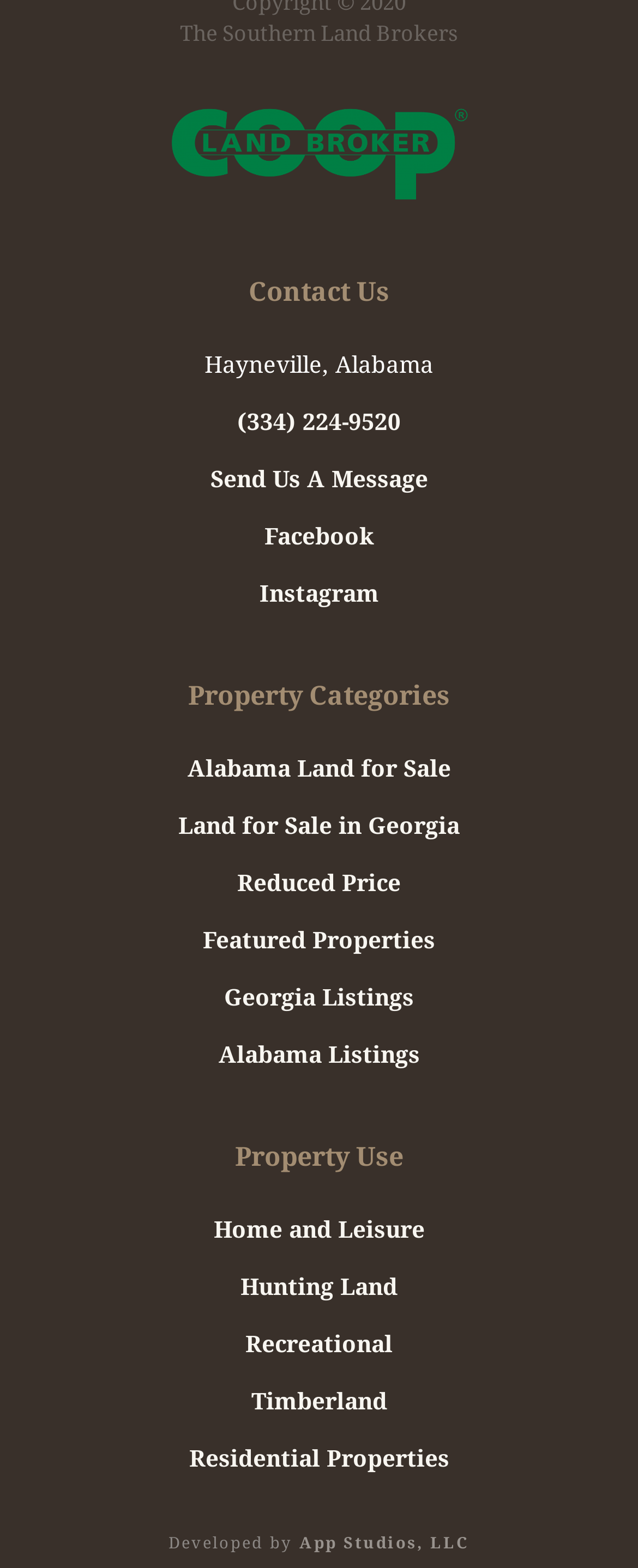Could you highlight the region that needs to be clicked to execute the instruction: "Send Us A Message"?

[0.329, 0.297, 0.671, 0.313]